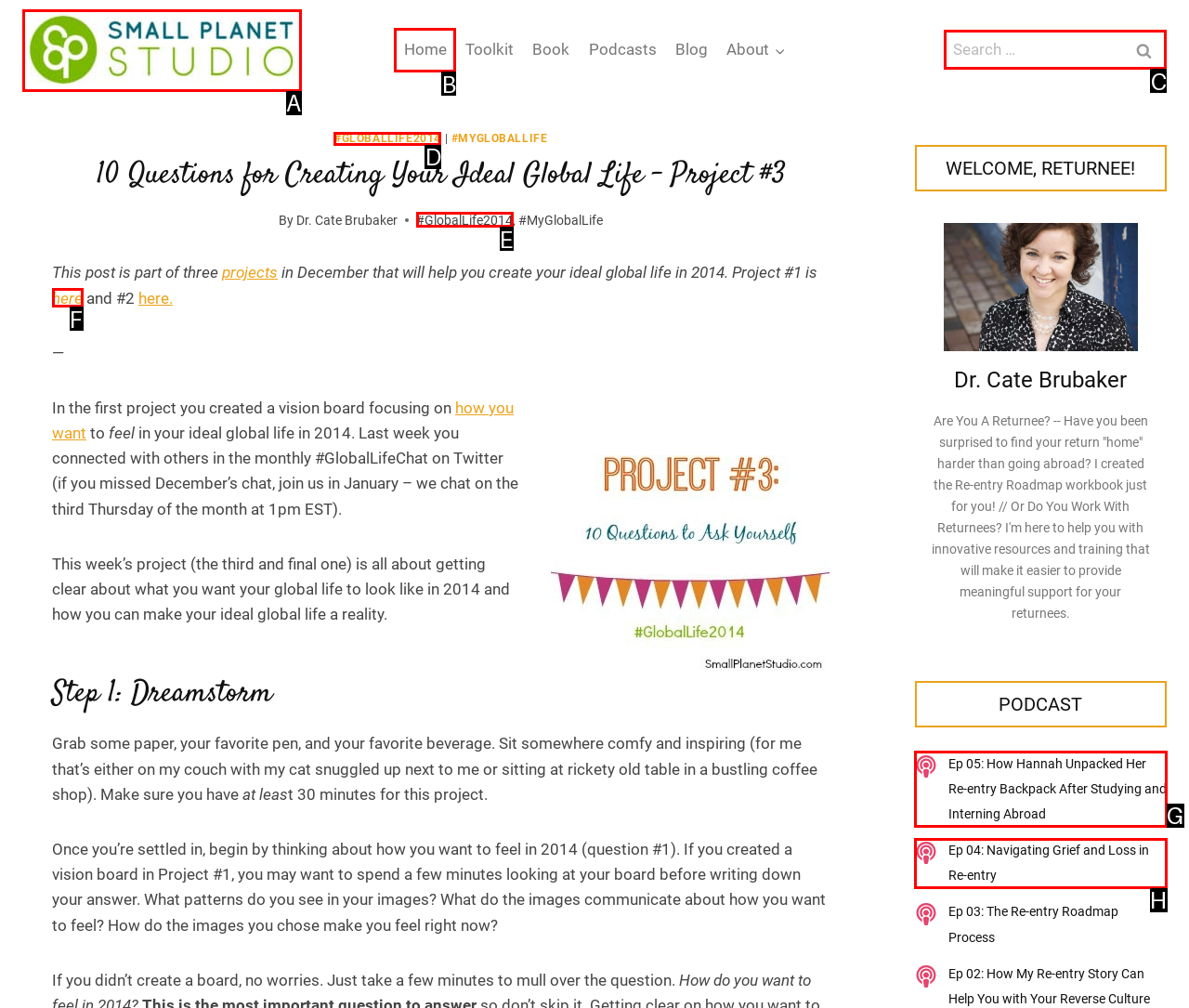Identify the correct HTML element to click for the task: Search for something. Provide the letter of your choice.

C